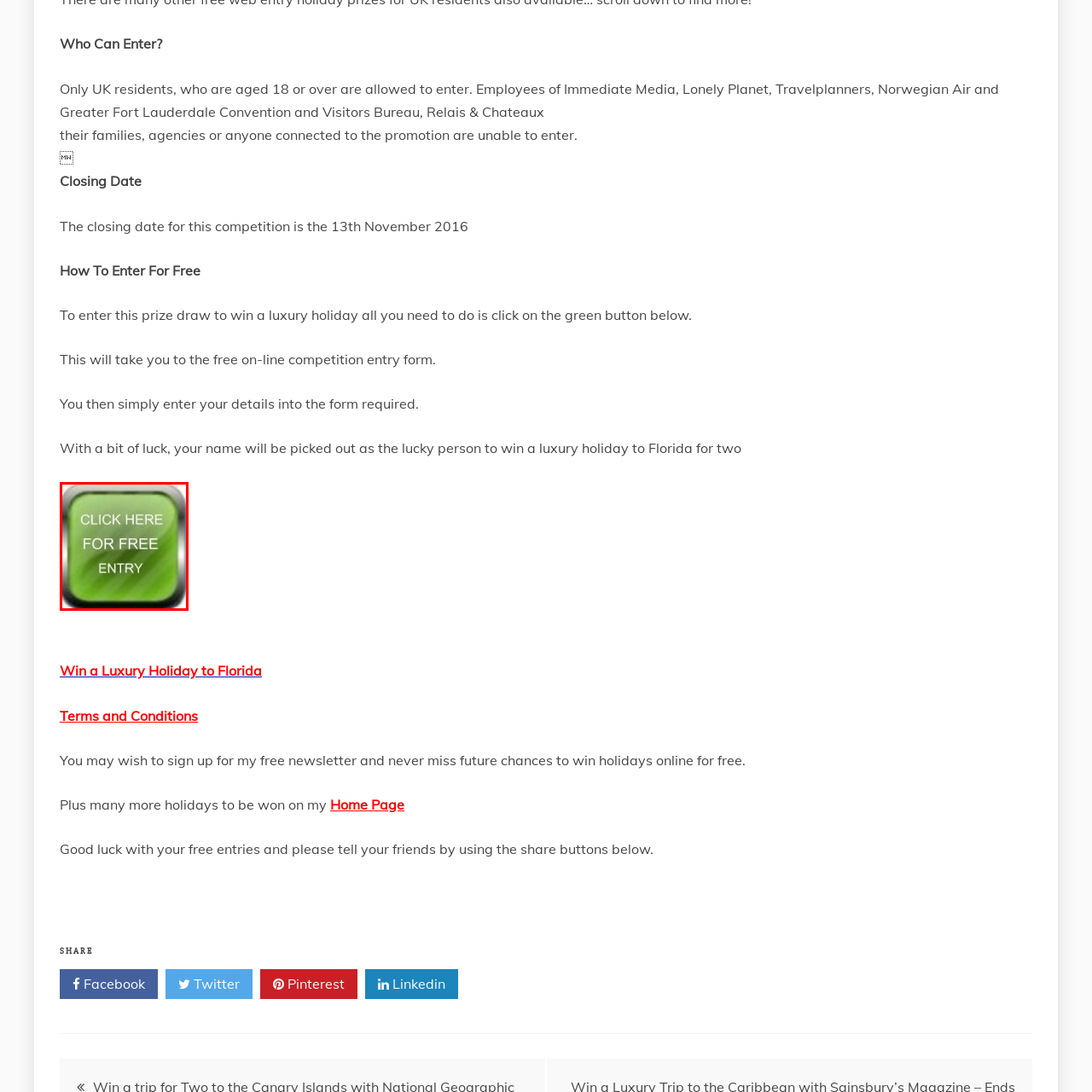Please provide a comprehensive description of the image that is enclosed within the red boundary.

The image showcases a prominent green button featuring bold white text that reads "CLICK HERE FOR FREE ENTRY." This eye-catching call-to-action encourages viewers to participate in a promotional competition. The button is designed to stand out, inviting UK residents aged 18 and over to enter for a chance to win a luxury holiday in Florida, with the competition closing on November 13, 2016. Clicking this button will lead users to an online entry form where they can submit their details for a chance to win.